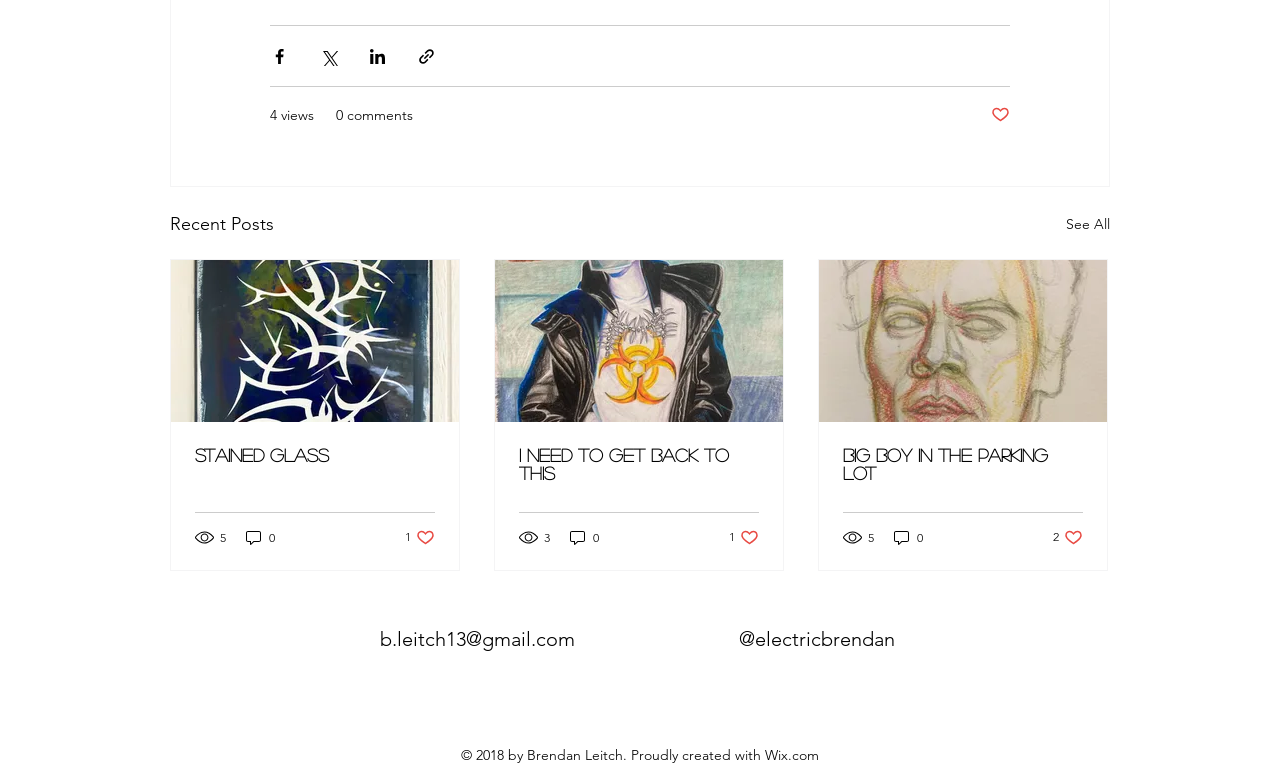Please respond in a single word or phrase: 
How many social media sharing buttons are available?

4